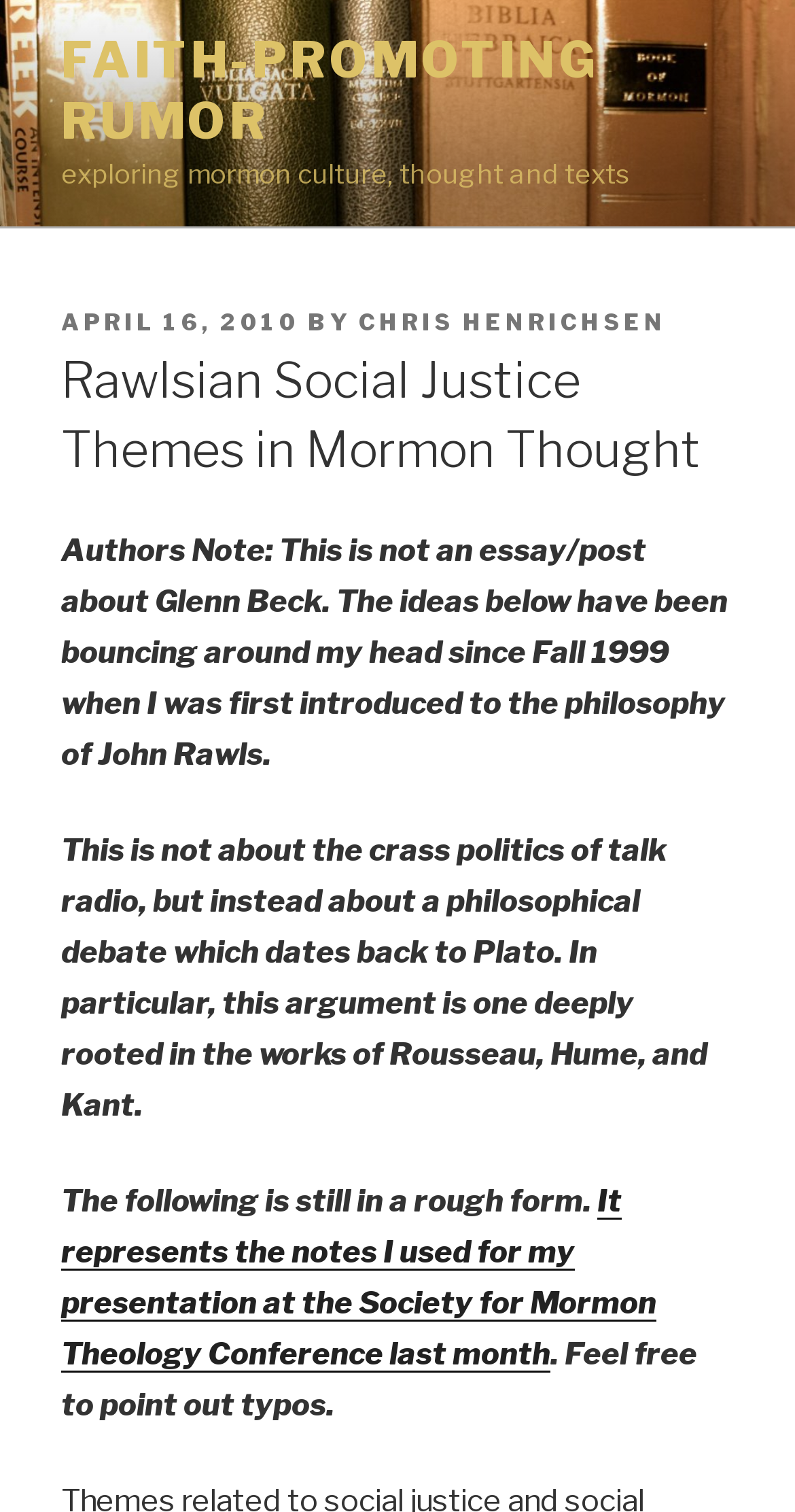What is the topic of the post?
From the screenshot, supply a one-word or short-phrase answer.

Rawlsian Social Justice Themes in Mormon Thought